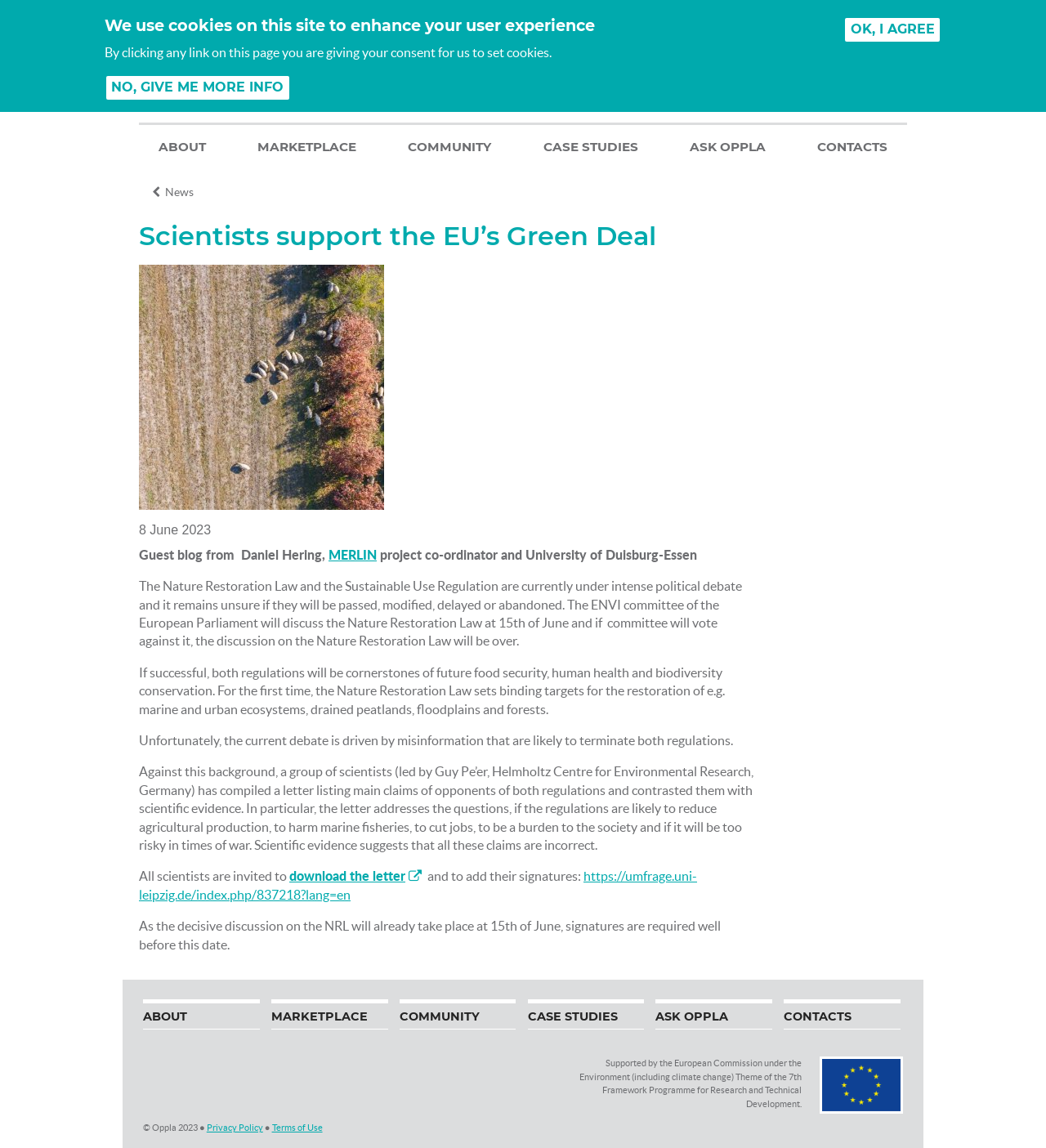Can you find the bounding box coordinates for the element to click on to achieve the instruction: "Download the letter"?

[0.277, 0.757, 0.406, 0.77]